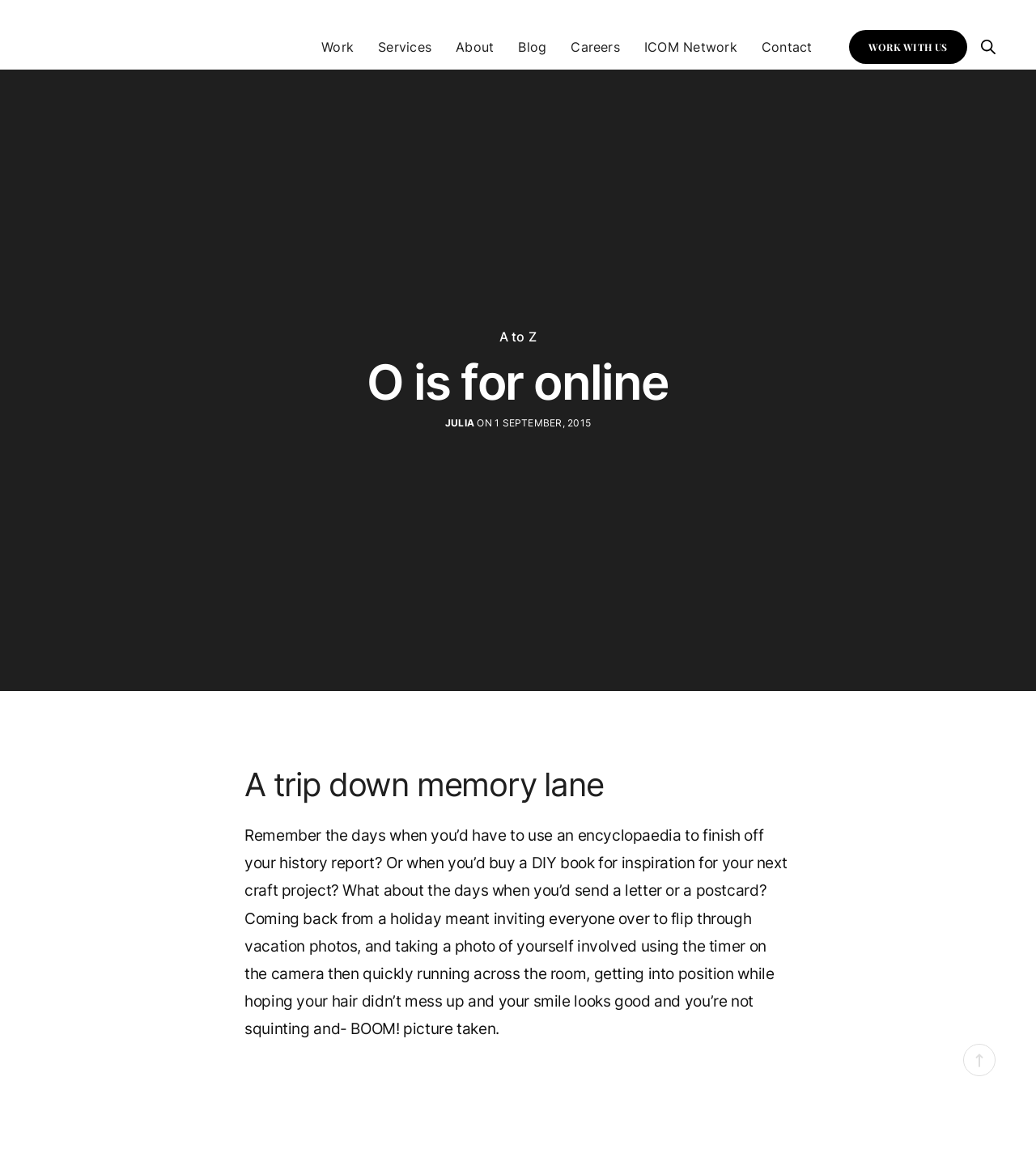Please identify the coordinates of the bounding box for the clickable region that will accomplish this instruction: "Click on the 'About' link".

[0.44, 0.021, 0.477, 0.061]